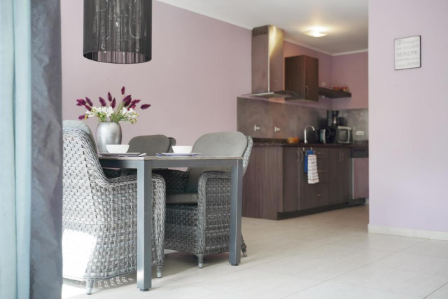Offer an in-depth caption for the image presented.

The image captures a cozy dining area within the Cadushi Apartments, showcasing a welcoming atmosphere ideal for relaxation. The room features a contemporary design with light purple walls that enhance the cozy feel. At the forefront, a stylish wicker dining set, complete with cushioned chairs, invites guests to enjoy meals in comfort. 

A floral arrangement sits in a sleek vase on the table, adding a refreshing touch of nature to the space. In the background, a modern kitchen area is visible, equipped with sleek cabinetry and essential appliances, creating a functional yet aesthetically pleasing environment. Soft lighting from the ceiling fixture highlights the inviting setup, making it perfect for both casual dining and entertaining guests. The overall ambiance promises a delightful retreat, emphasizing the charm and beauty that awaits visitors in Aruba.